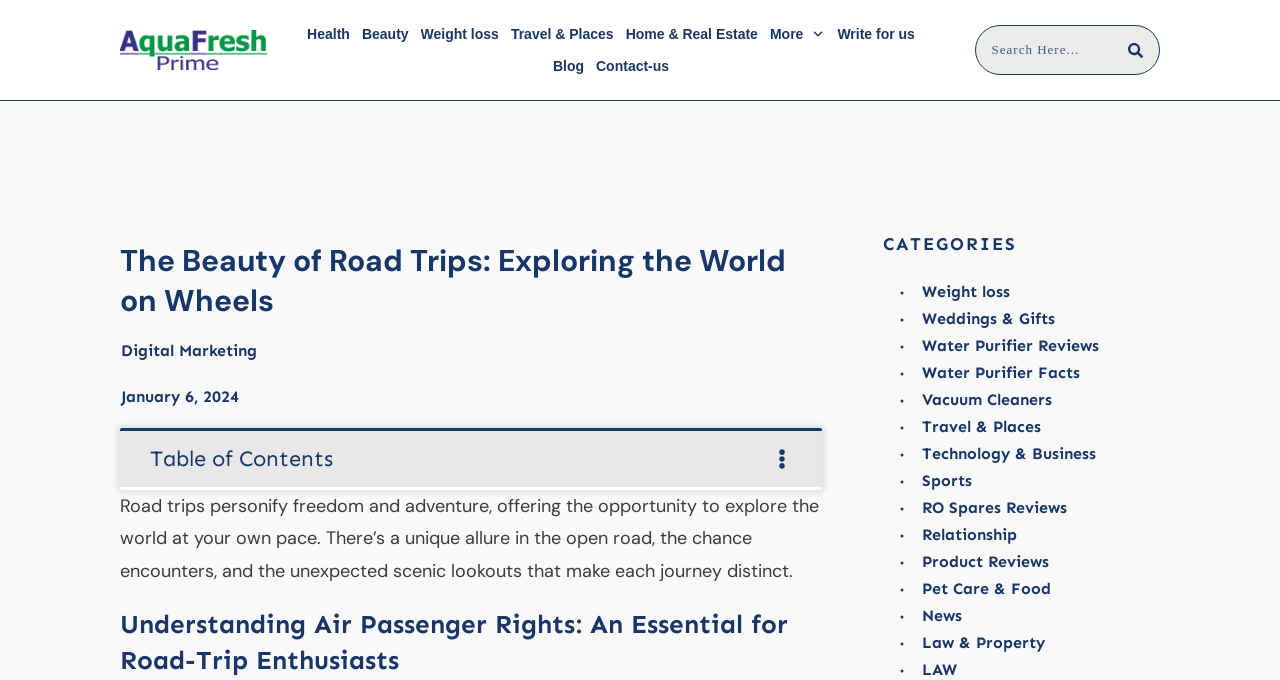Can you identify the bounding box coordinates of the clickable region needed to carry out this instruction: 'Click on Travel & Places'? The coordinates should be four float numbers within the range of 0 to 1, stated as [left, top, right, bottom].

[0.399, 0.029, 0.479, 0.071]